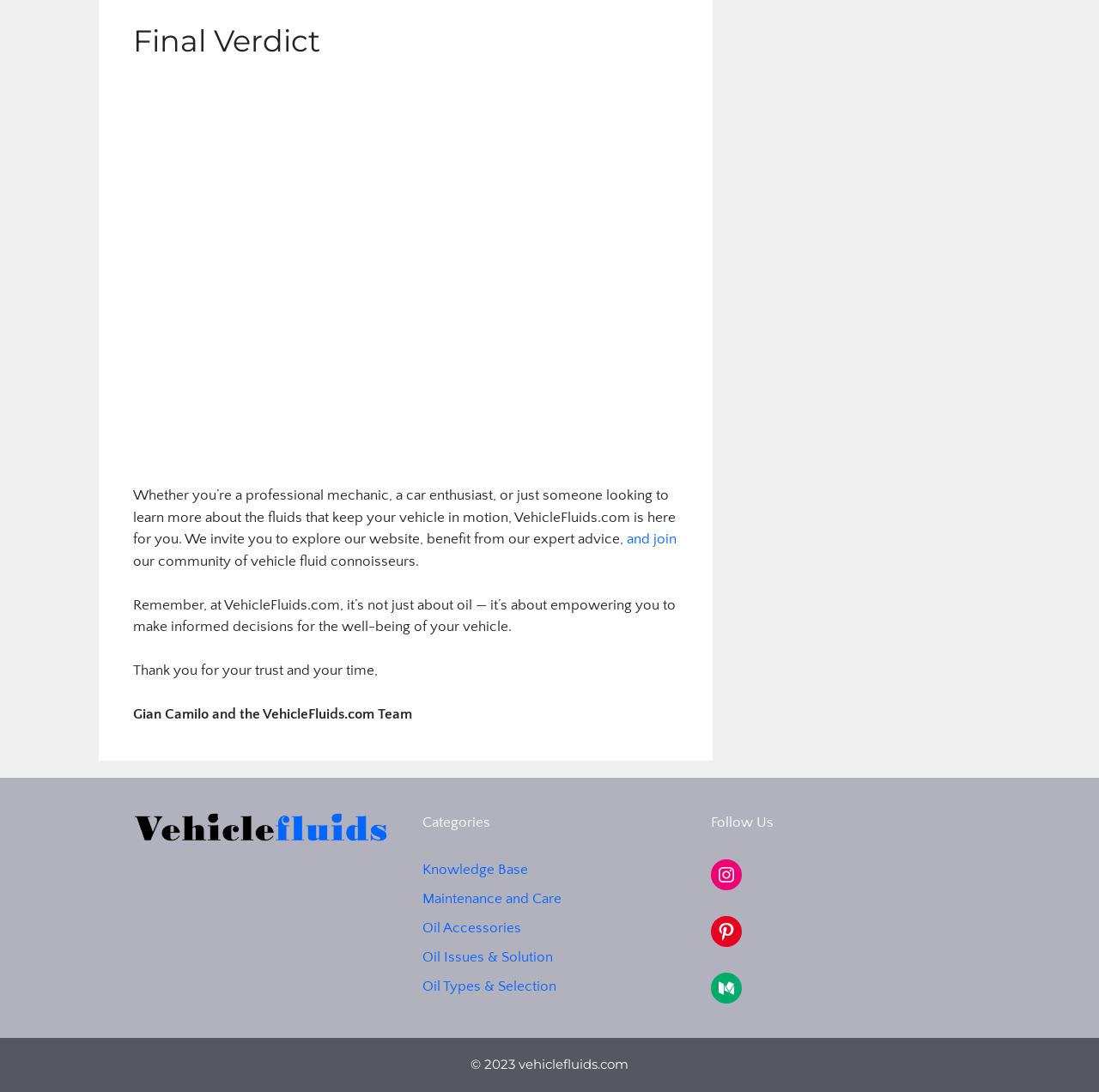Identify the bounding box coordinates for the region to click in order to carry out this instruction: "Read 'Final Verdict'". Provide the coordinates using four float numbers between 0 and 1, formatted as [left, top, right, bottom].

[0.121, 0.021, 0.617, 0.054]